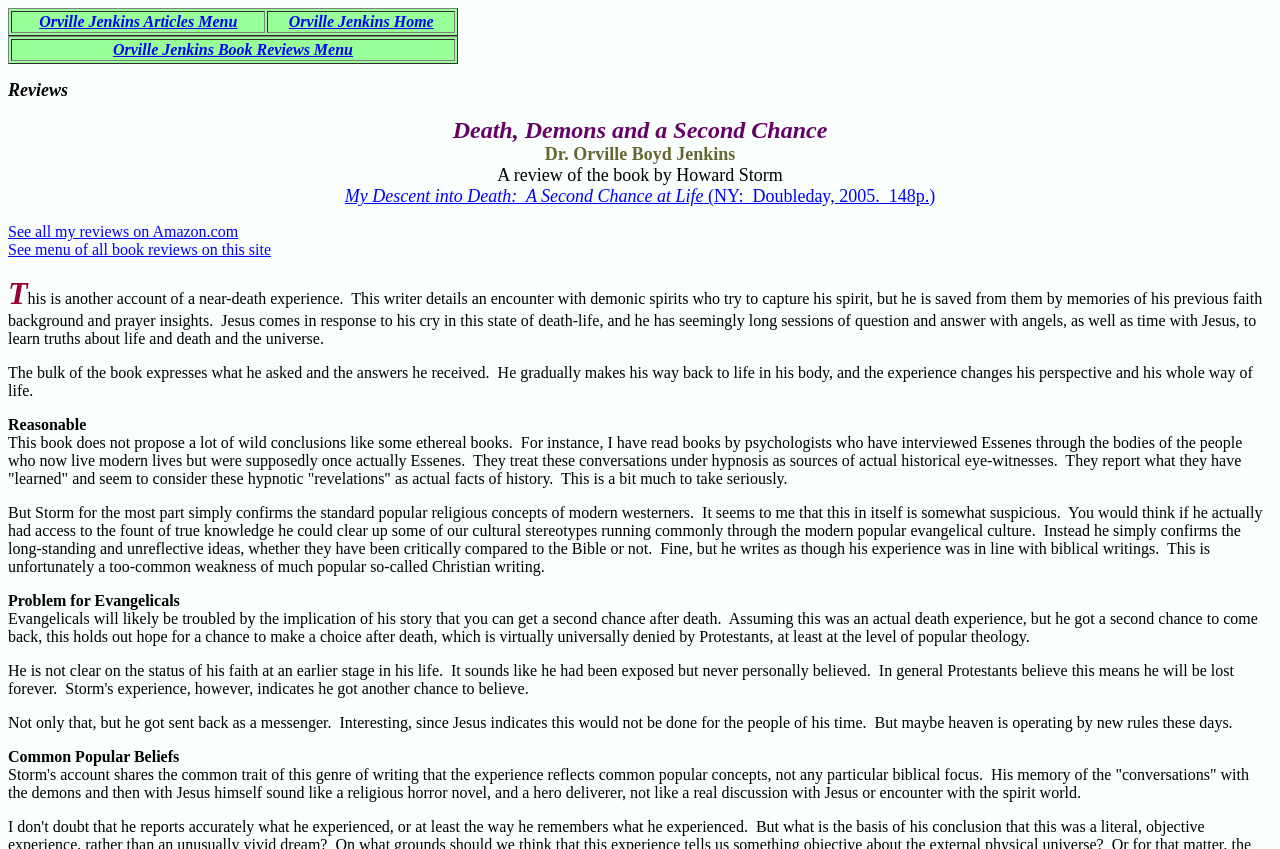Extract the bounding box of the UI element described as: "Orville Jenkins Articles Menu".

[0.031, 0.015, 0.185, 0.035]